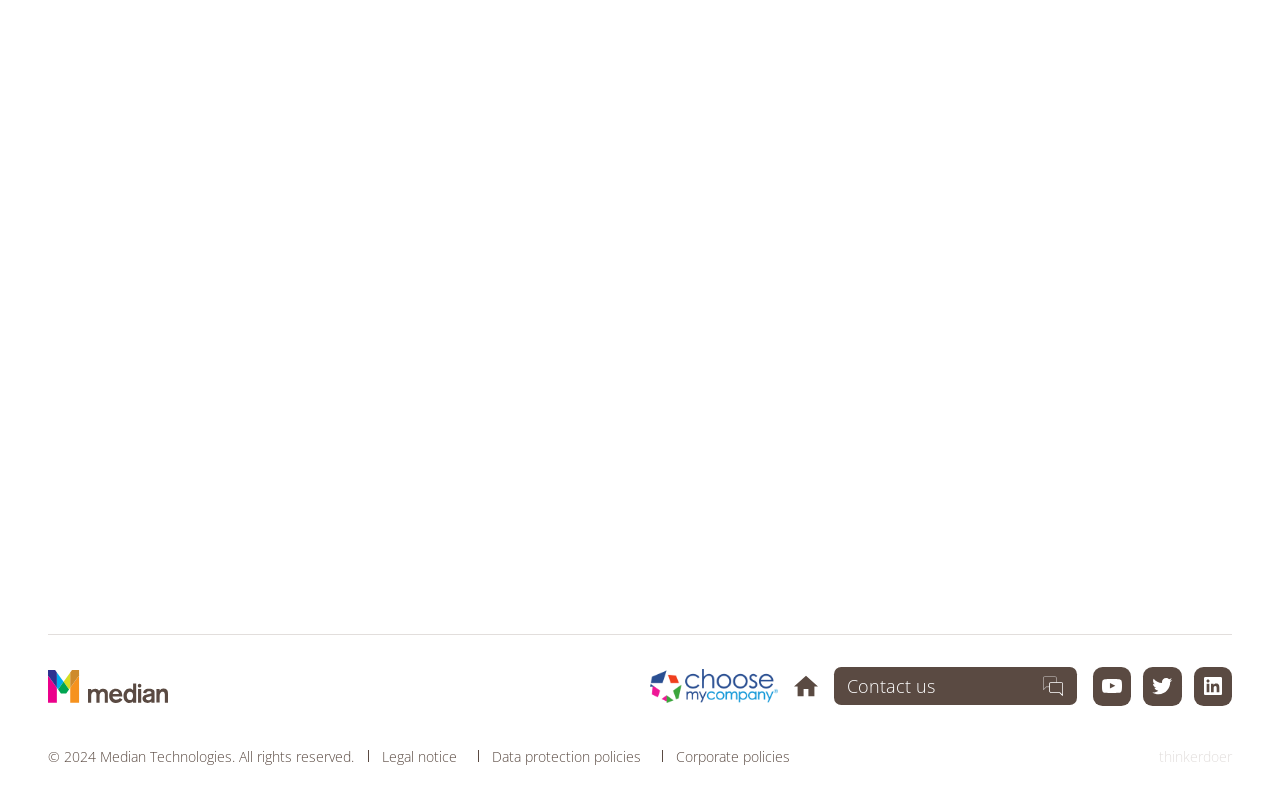Use a single word or phrase to answer the question: What is the year mentioned in the copyright text?

2024